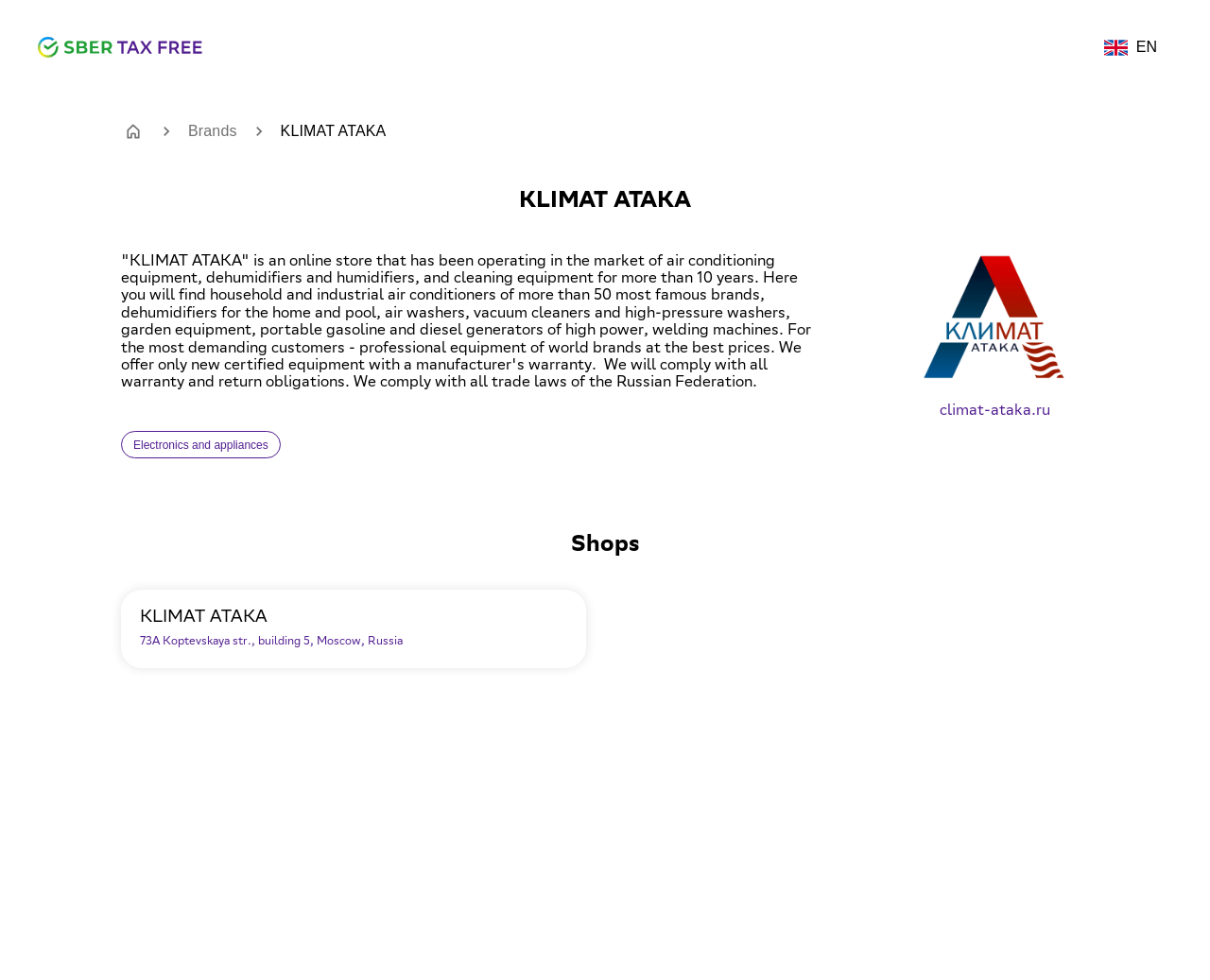Analyze the image and provide a detailed answer to the question: How many years has KLIMAT ATAKA been operating?

The answer is obtained from the StaticText element with the text 'KLIMAT ATAKA is an online store that has been operating in the market of air conditioning equipment, dehumidifiers and humidifiers, and cleaning equipment for more than 10 years.'